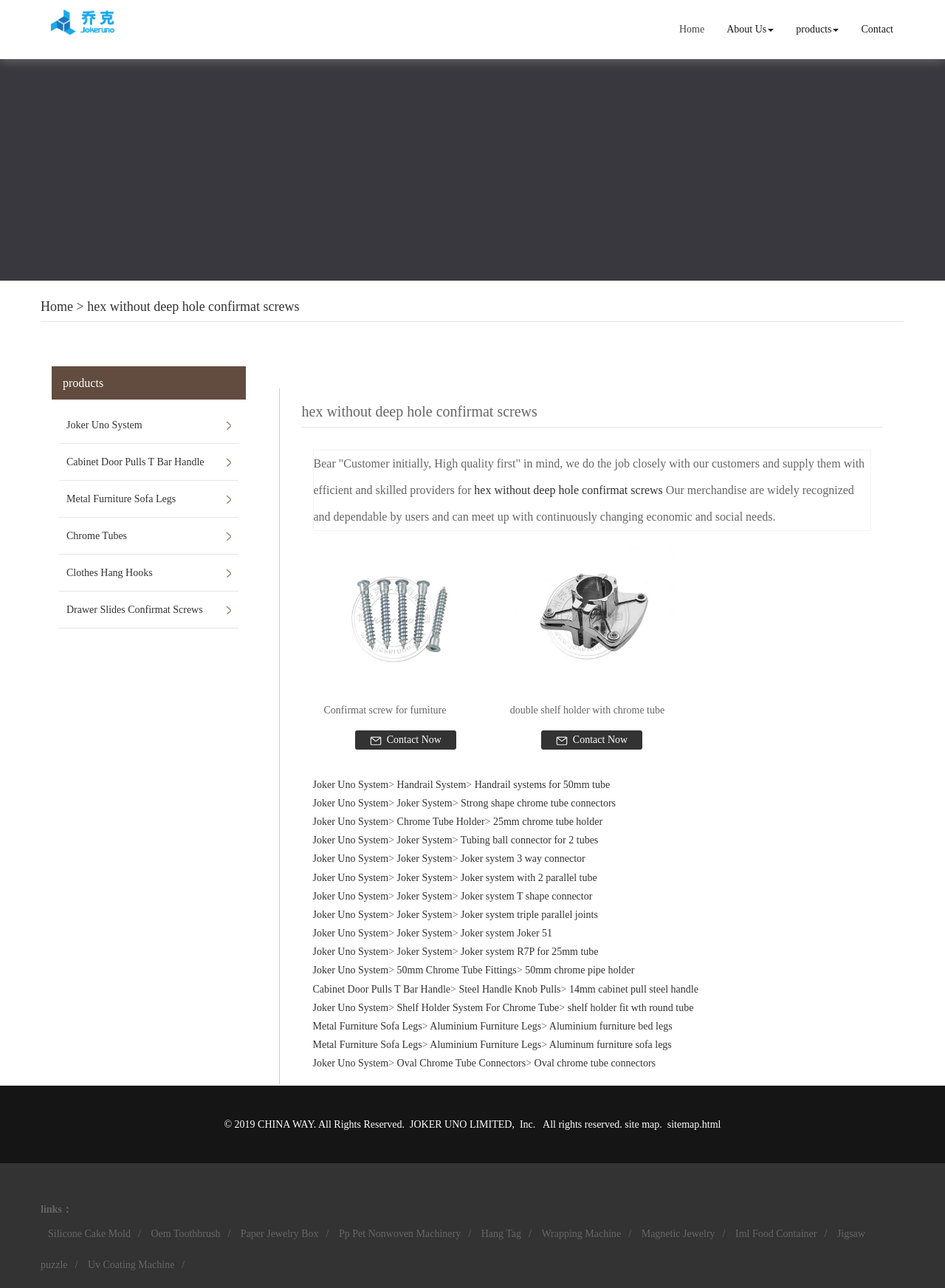Extract the bounding box coordinates of the UI element described by: "parent_node: Confirmat screw for furniture". The coordinates should include four float numbers ranging from 0 to 1, e.g., [left, top, right, bottom].

[0.343, 0.412, 0.516, 0.544]